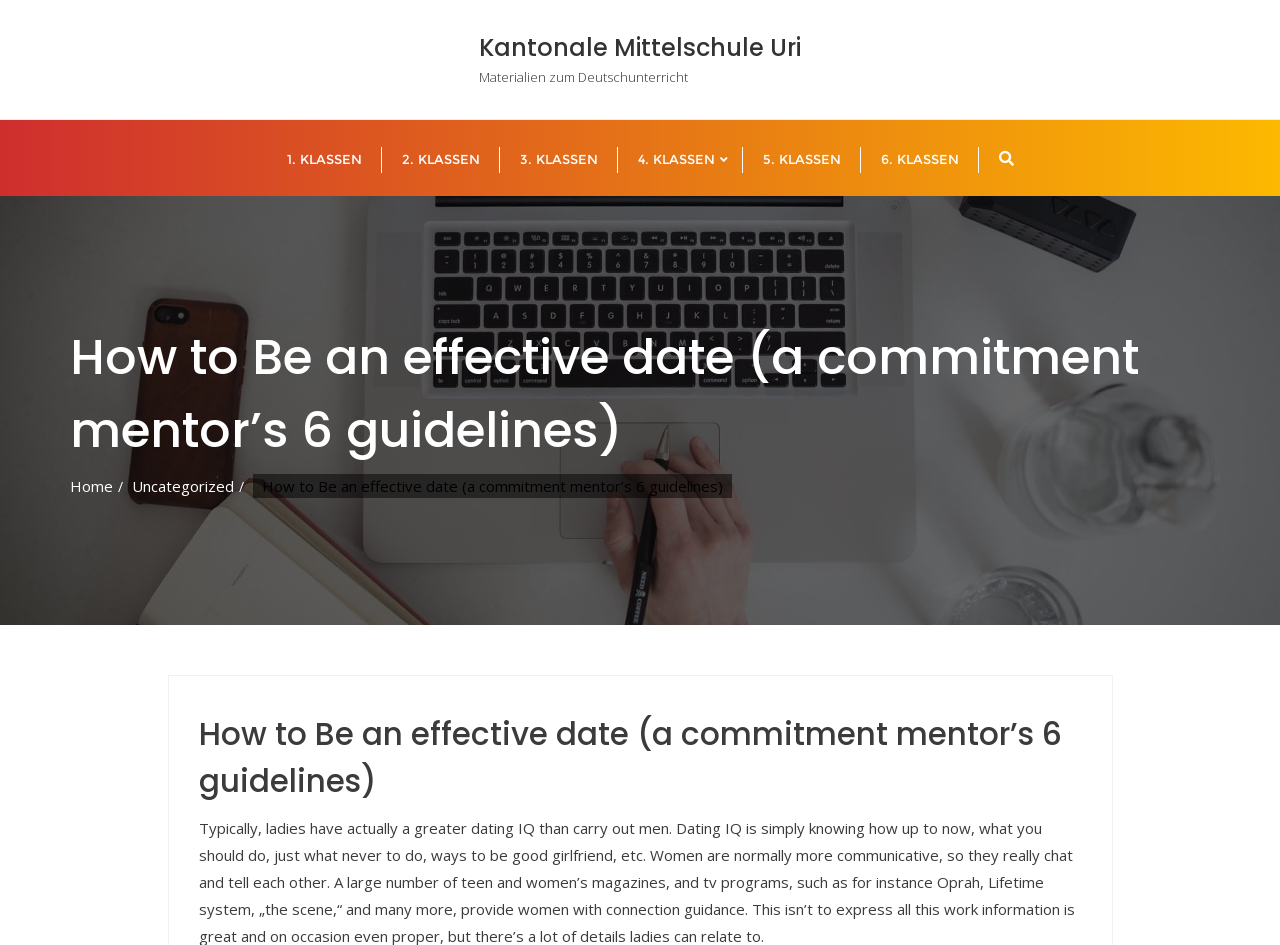Respond to the question below with a single word or phrase:
How many classes are listed on the webpage?

6